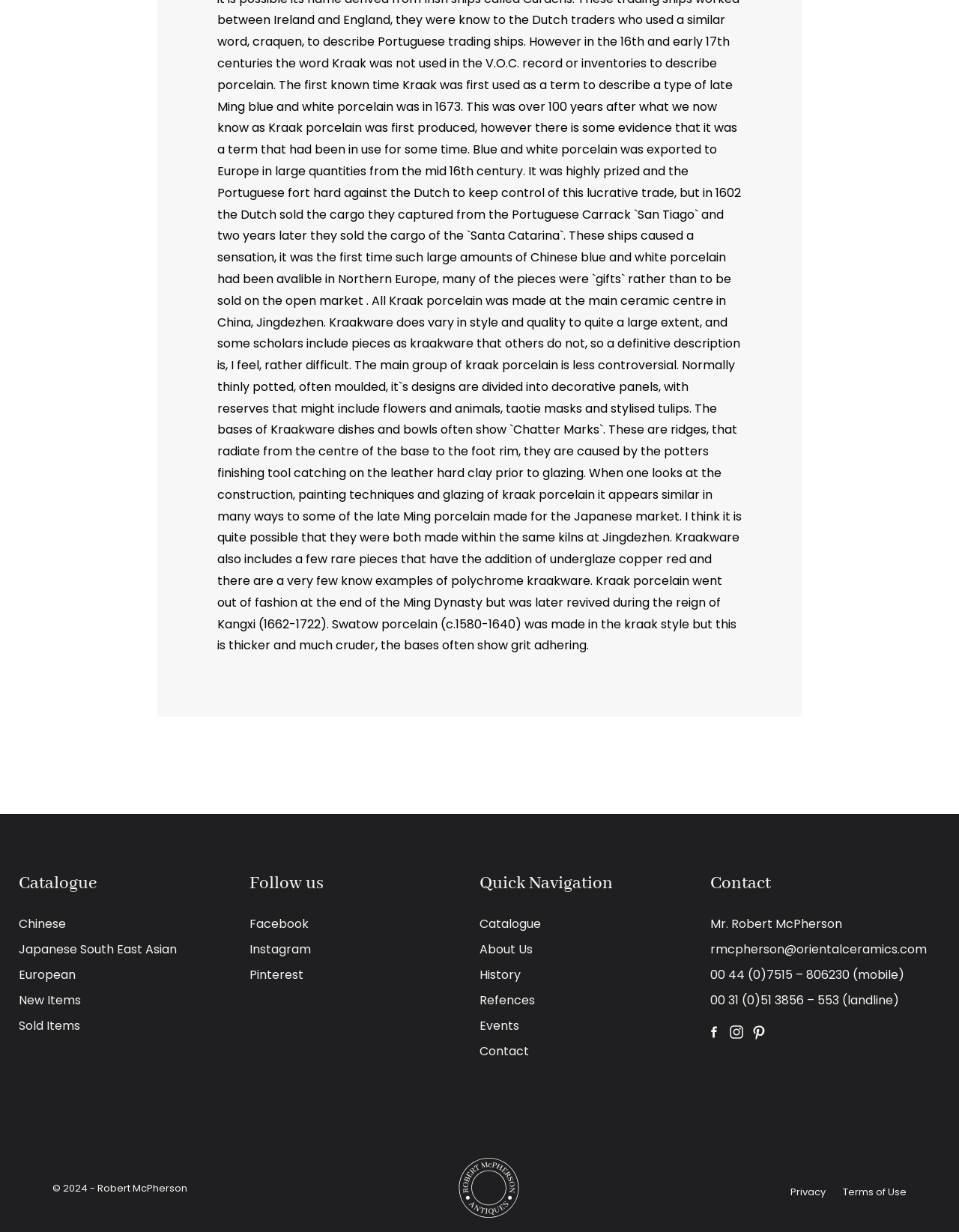How many social media platforms are linked? Observe the screenshot and provide a one-word or short phrase answer.

3